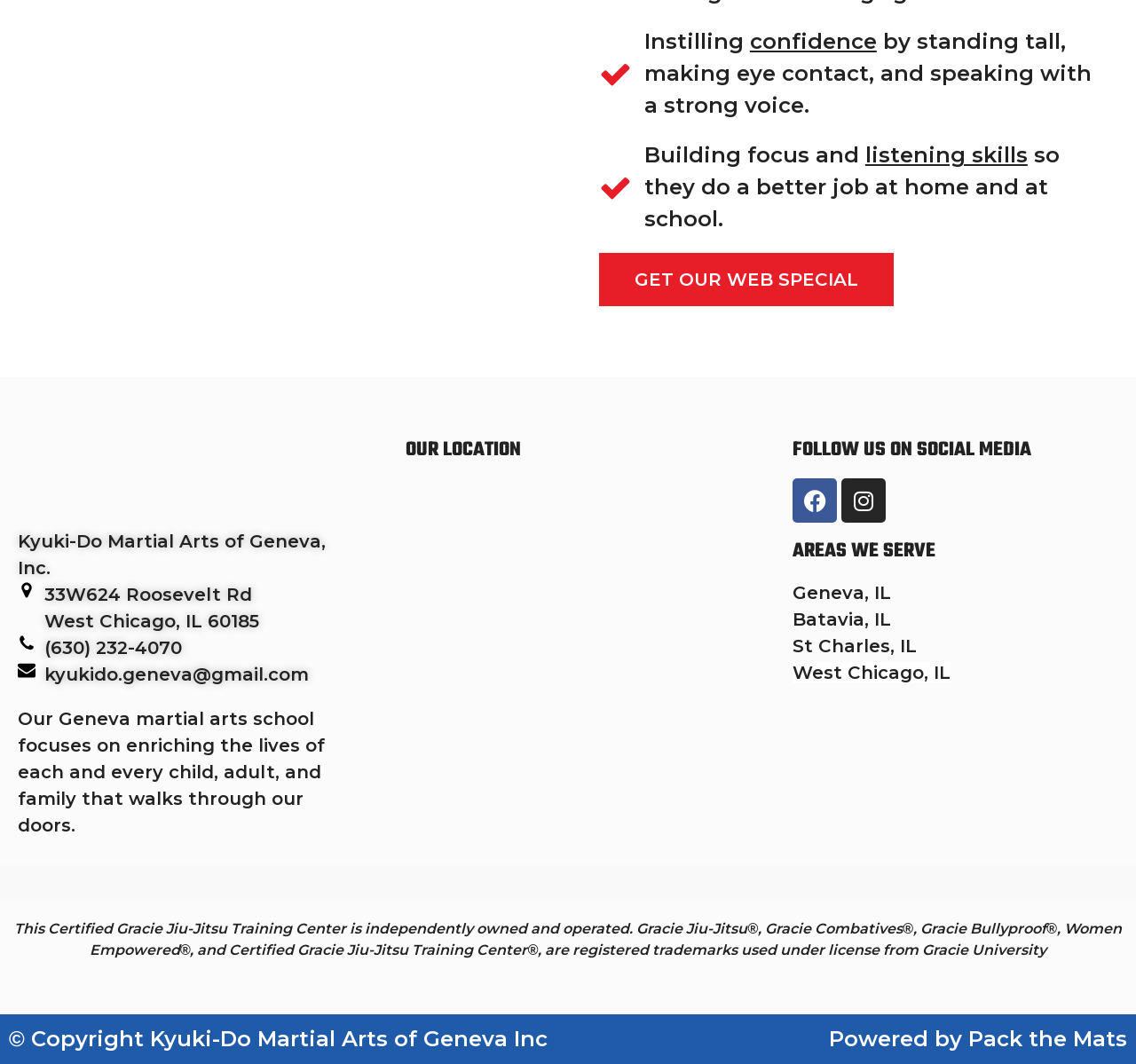Give a one-word or short phrase answer to this question: 
What is the name of the martial arts school?

Kyuki-Do Martial Arts of Geneva, Inc.